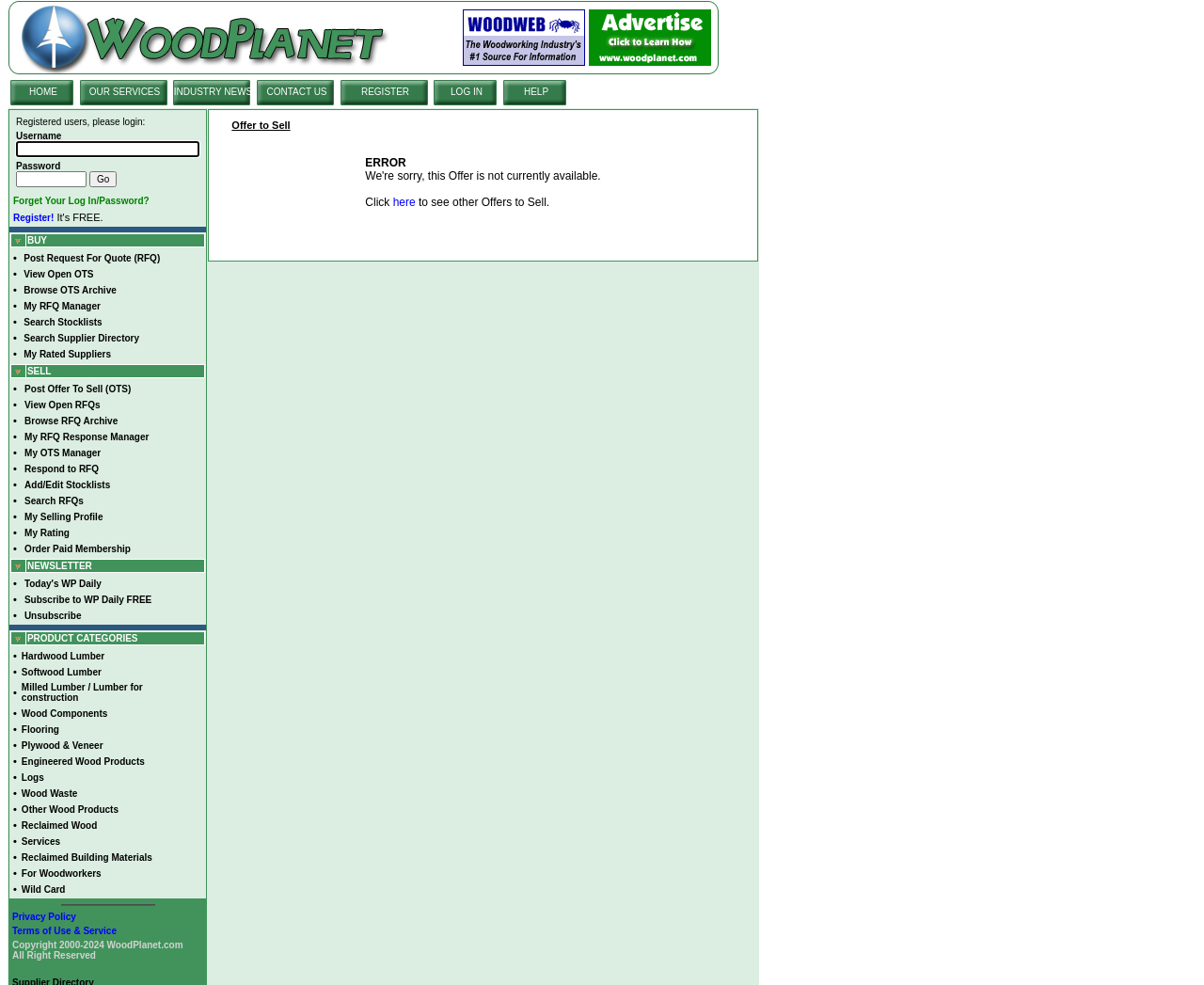Determine the bounding box coordinates for the clickable element required to fulfill the instruction: "register". Provide the coordinates as four float numbers between 0 and 1, i.e., [left, top, right, bottom].

[0.011, 0.216, 0.045, 0.226]